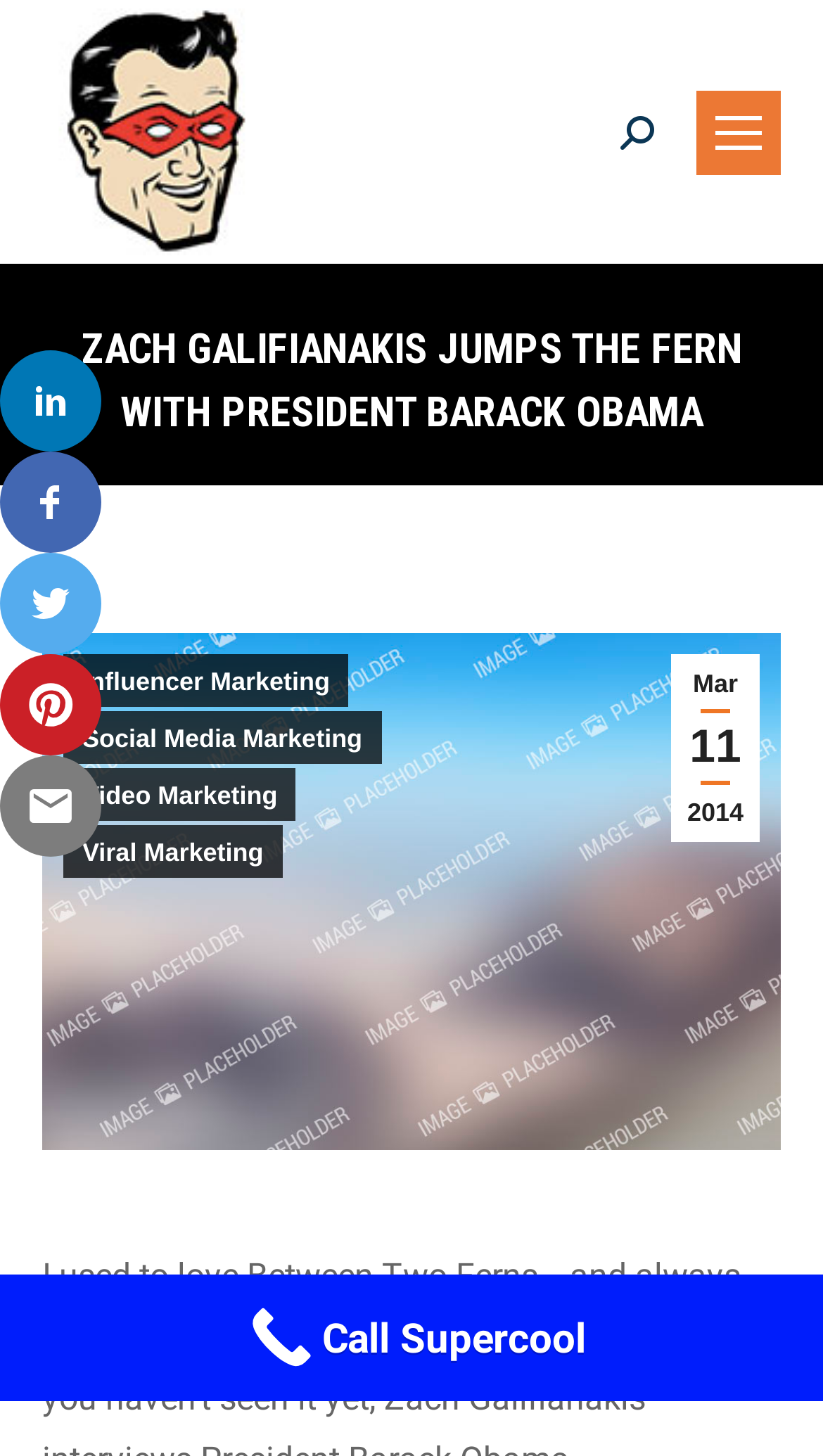Reply to the question with a brief word or phrase: What is the name of the agency in the top-left corner?

Supercool Creative Agency